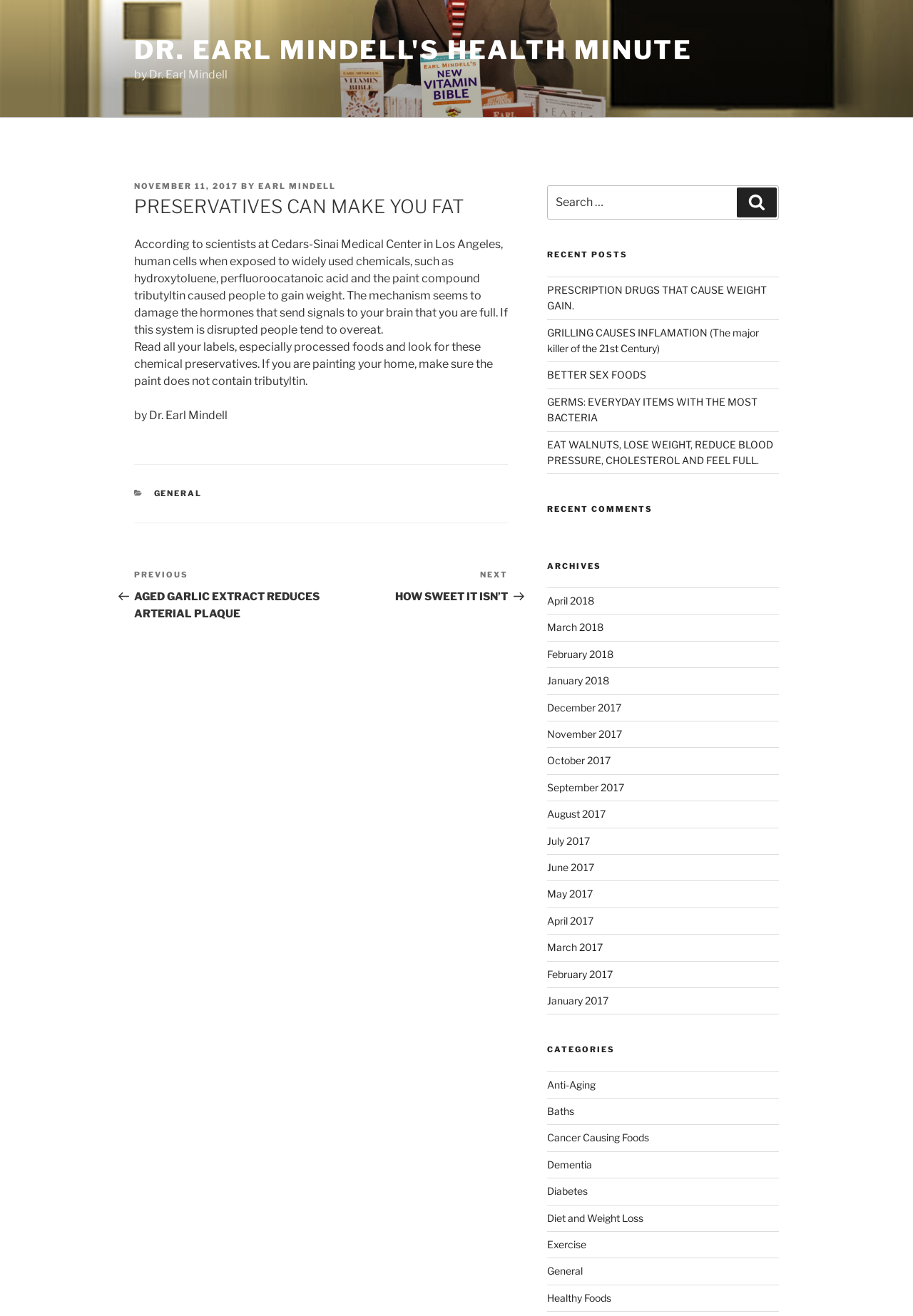Locate the UI element described by Diet and Weight Loss and provide its bounding box coordinates. Use the format (top-left x, top-left y, bottom-right x, bottom-right y) with all values as floating point numbers between 0 and 1.

[0.599, 0.921, 0.704, 0.93]